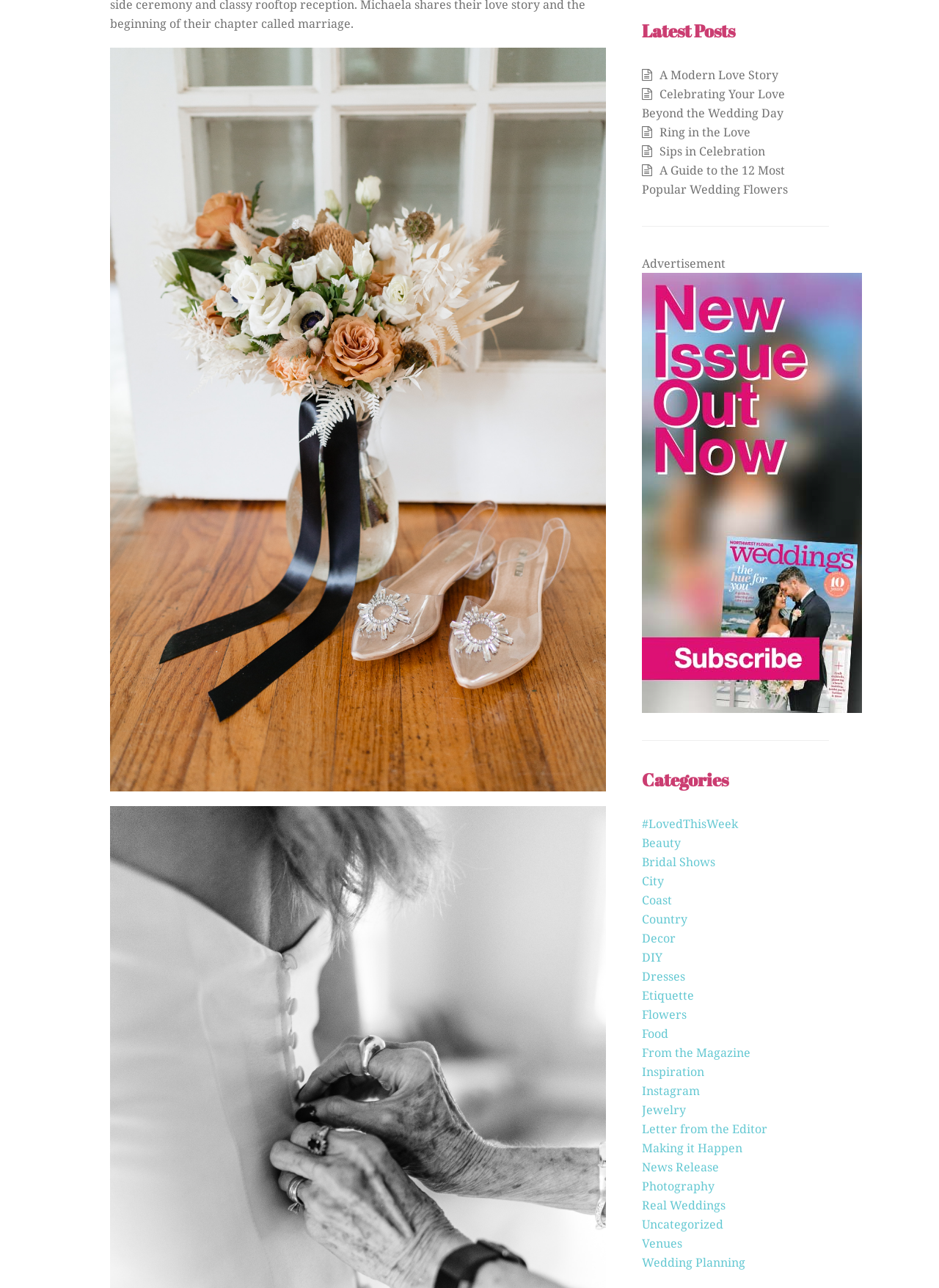What is the purpose of the horizontal separator elements?
Answer the question using a single word or phrase, according to the image.

To separate sections